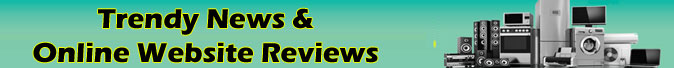Craft a thorough explanation of what is depicted in the image.

This image features a visually engaging banner titled "Trendy News & Online Website Reviews," which serves as a prominent header for a section dedicated to reviewing various online platforms. The background is a vibrant teal color, contrasting sharply with the bold, black text that captures attention and conveys the site's focus on contemporary news and website evaluations. Accompanying the text is a graphic depiction of several modern electronic appliances, including a refrigerator, speakers, and other devices, symbolizing the technology and gadgets that are often discussed in the reviews. This banner effectively sets the tone for the content, inviting viewers to explore insights into the latest trends in online shopping and product information.